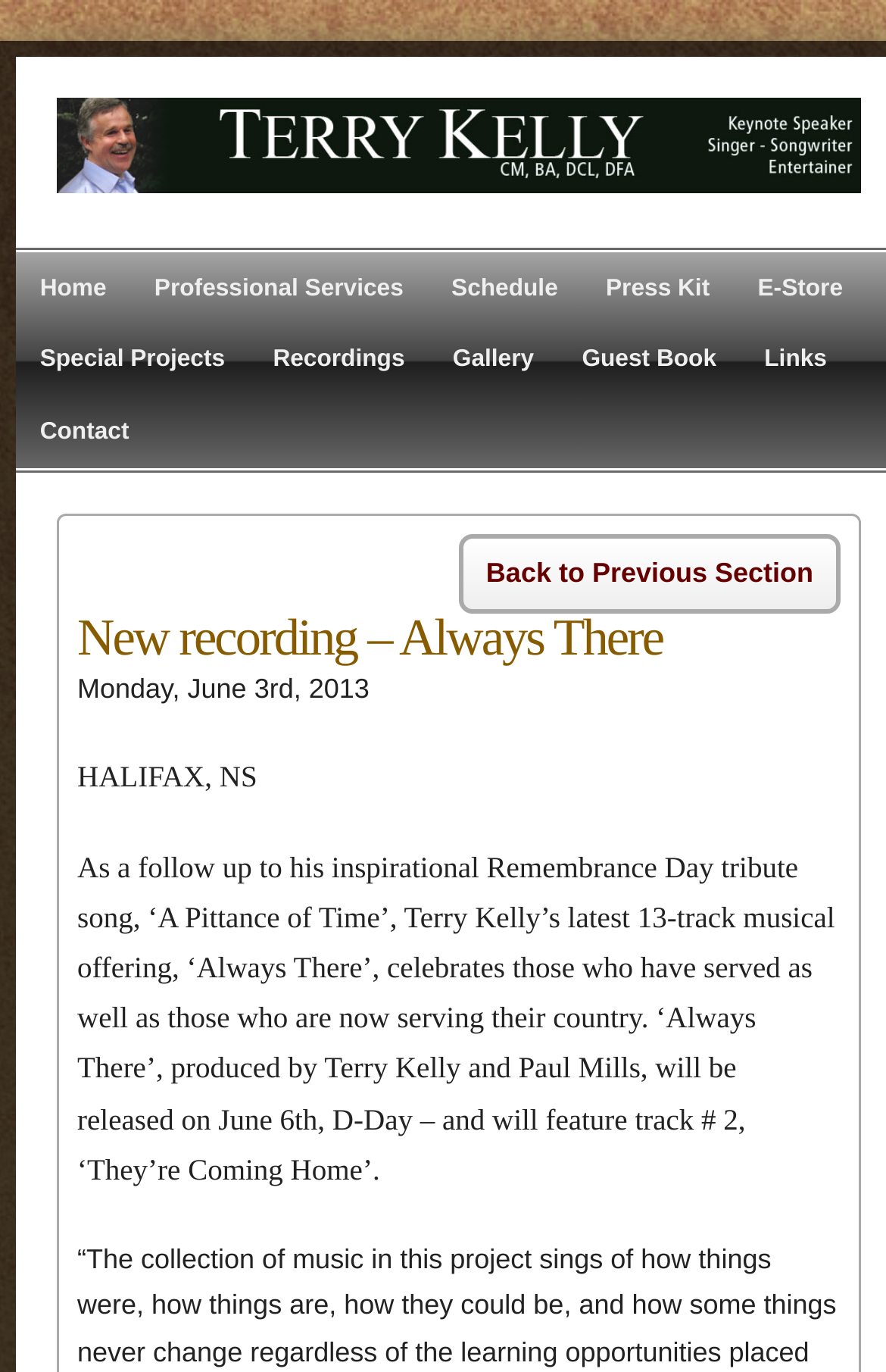Find and provide the bounding box coordinates for the UI element described with: "Back to Previous Section".

[0.518, 0.39, 0.949, 0.447]